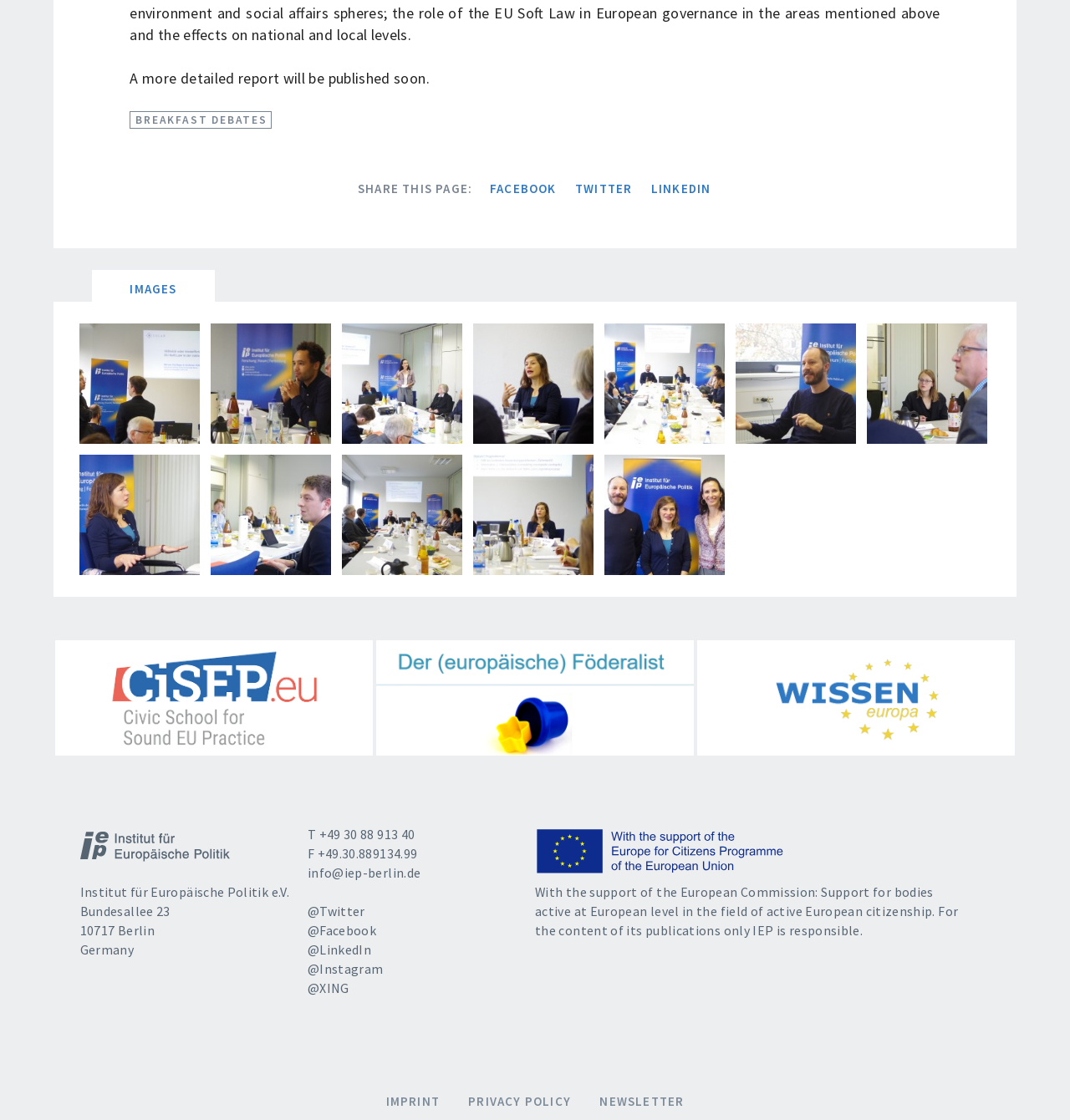What is the title of the event?
Refer to the image and respond with a one-word or short-phrase answer.

BREAKFAST DEBATES